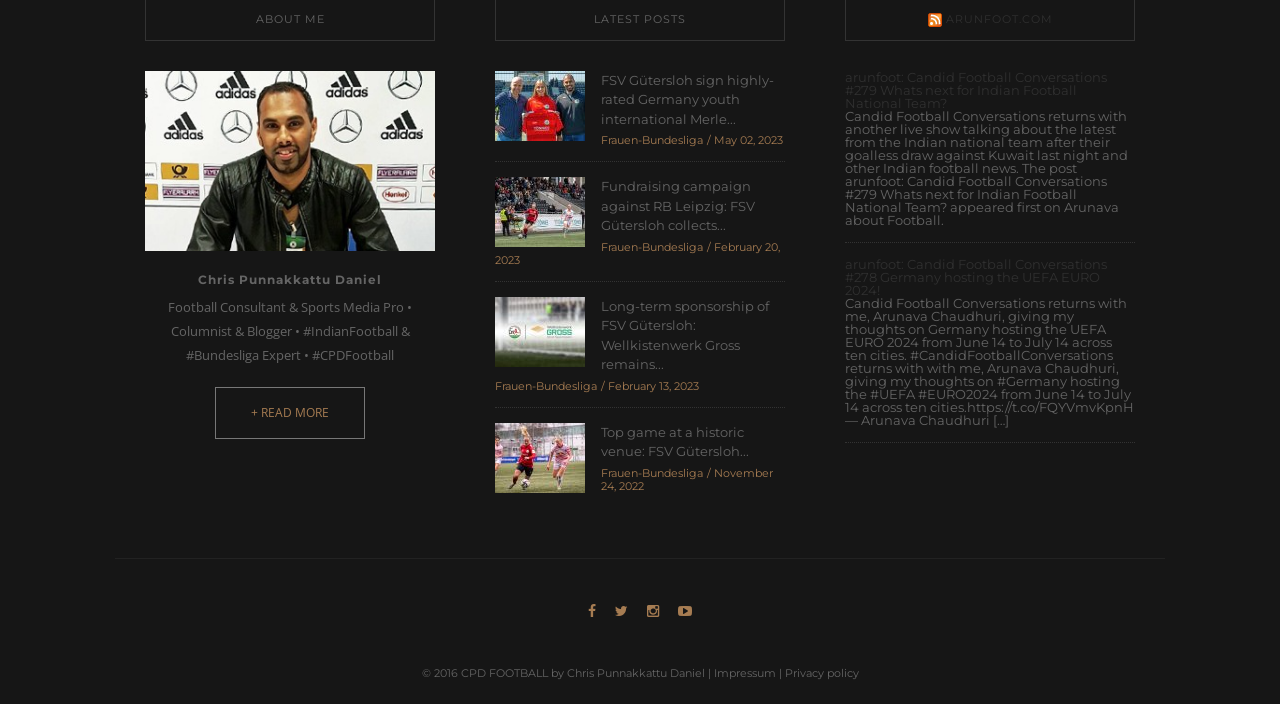Please locate the clickable area by providing the bounding box coordinates to follow this instruction: "Read the article about Candid Football Conversations".

[0.66, 0.098, 0.865, 0.157]